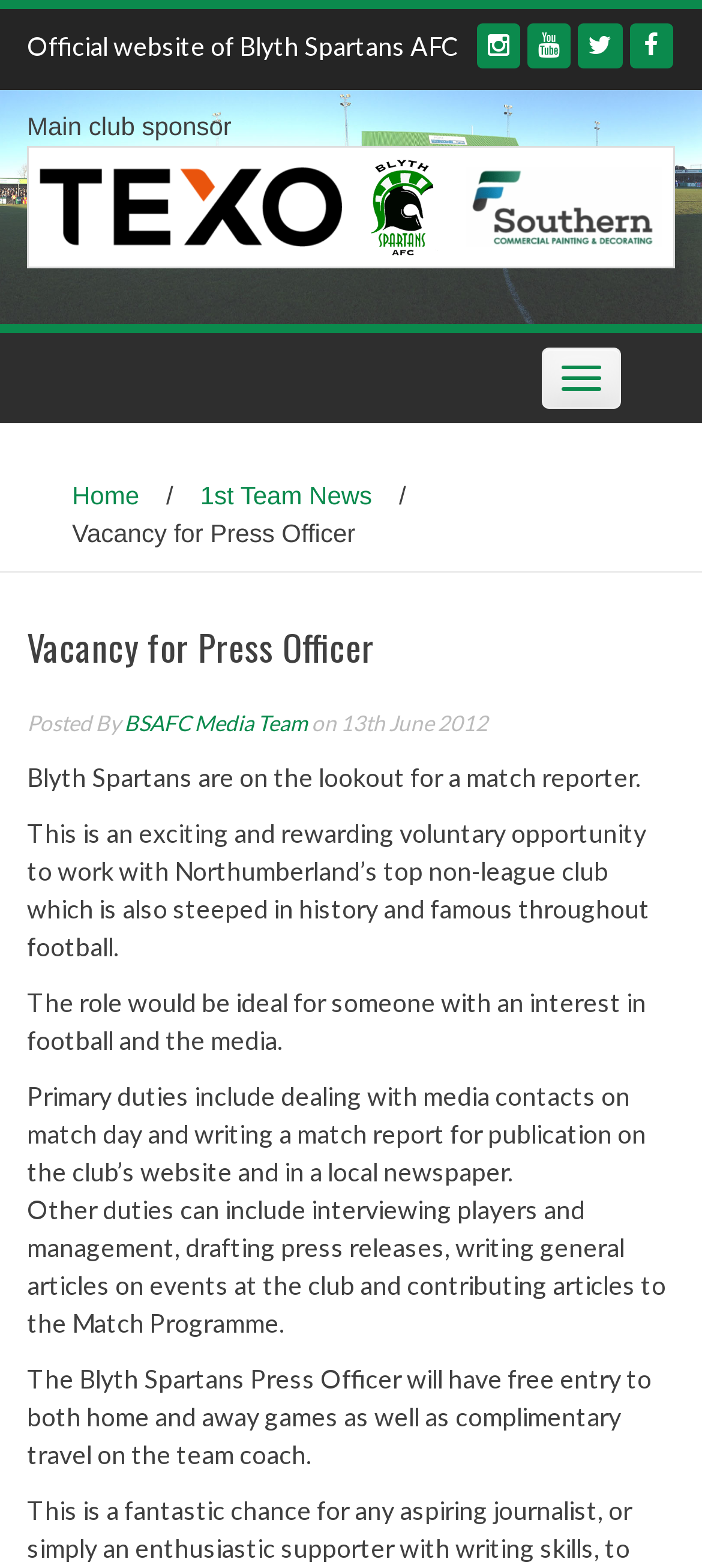Use a single word or phrase to answer the following:
What is the benefit of being a Press Officer?

Free entry to games